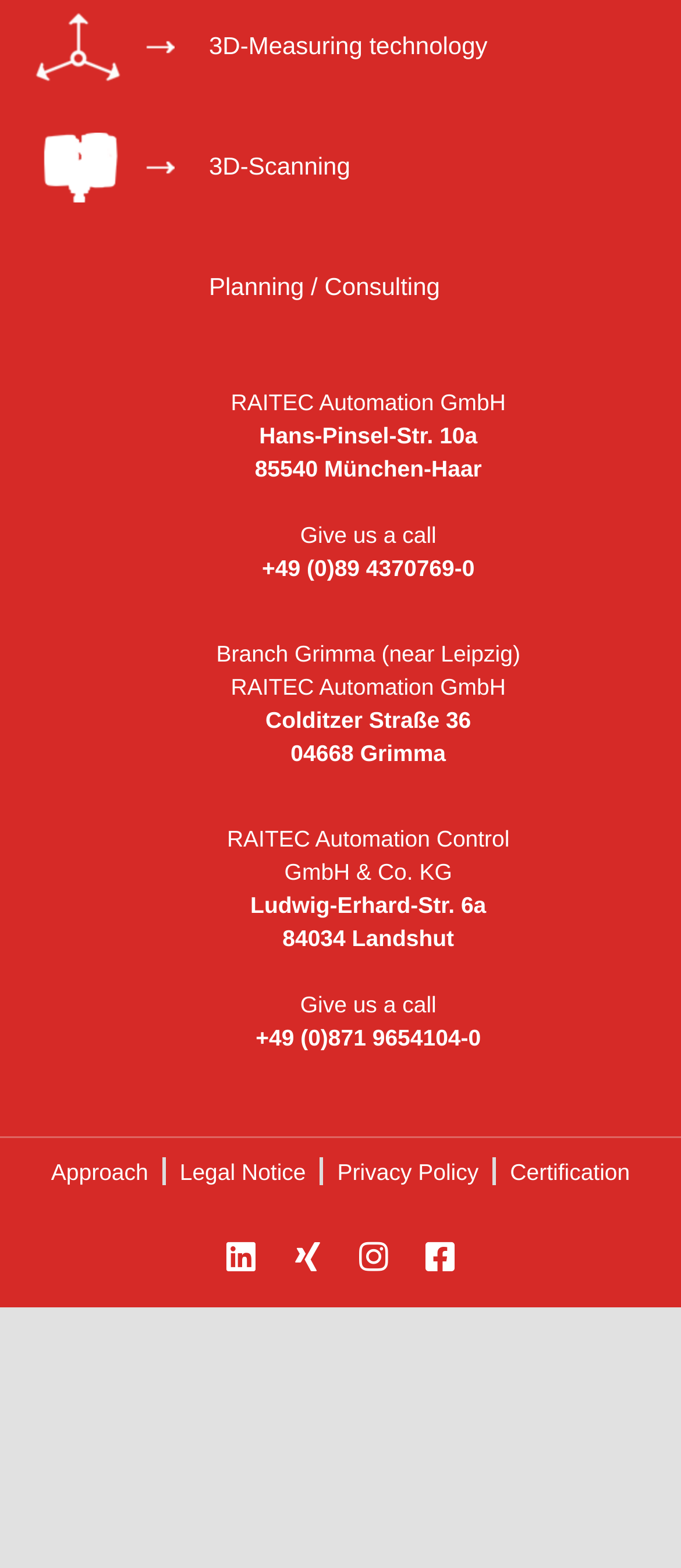How many locations does the company have?
Respond to the question with a well-detailed and thorough answer.

The company has three locations, which can be inferred from the static text elements on the webpage. The first location is in München-Haar, the second is in Grimma (near Leipzig), and the third is in Landshut. These locations are mentioned in the elements with IDs 1234, 1244, and 1258, respectively.